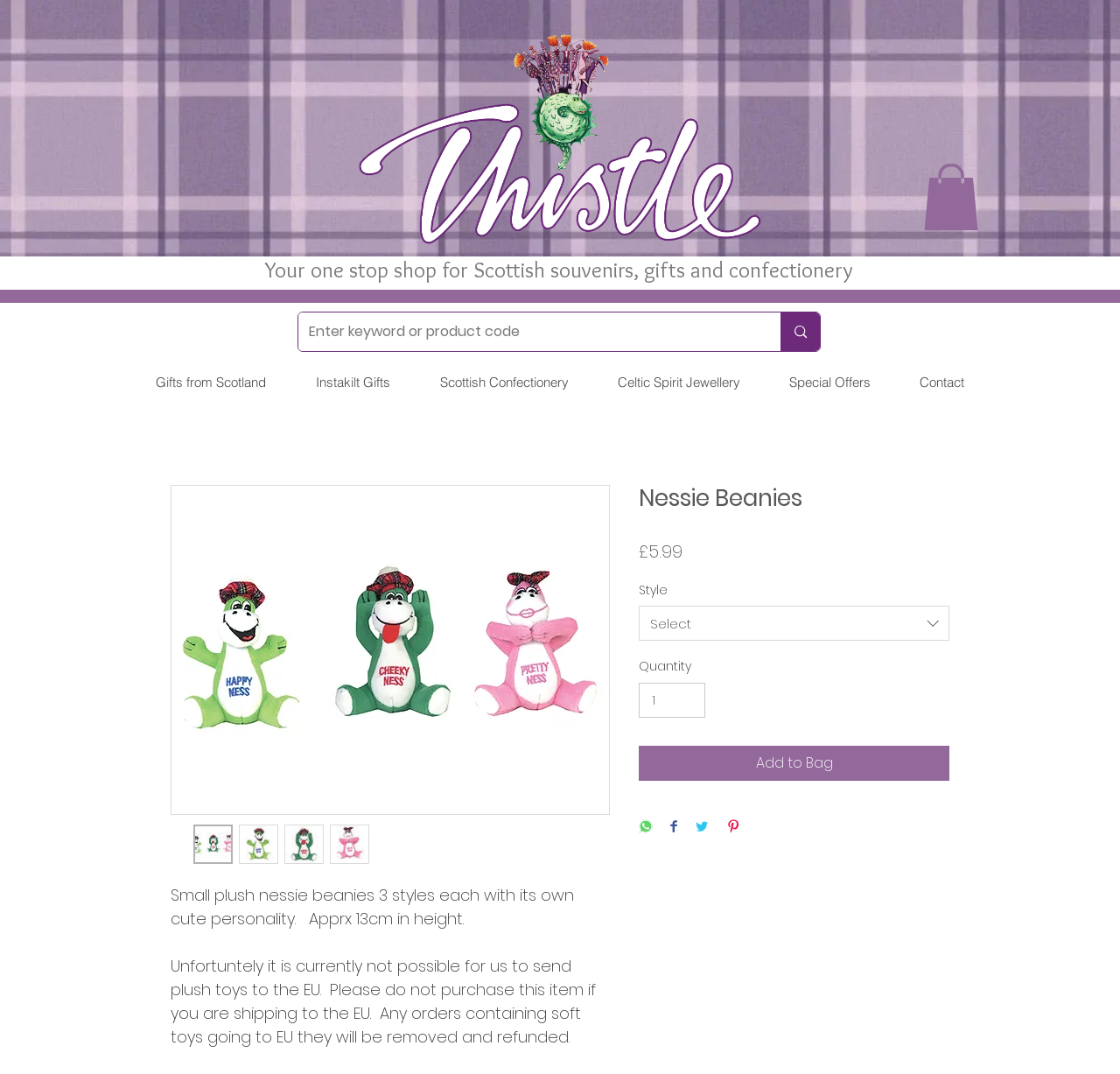Use the details in the image to answer the question thoroughly: 
Can I purchase this item if I am shipping to the EU?

I determined the answer by reading the StaticText element with the text 'Unfortuntely it is currently not possible for us to send plush toys to the EU.' which explicitly states that the item cannot be shipped to the EU.